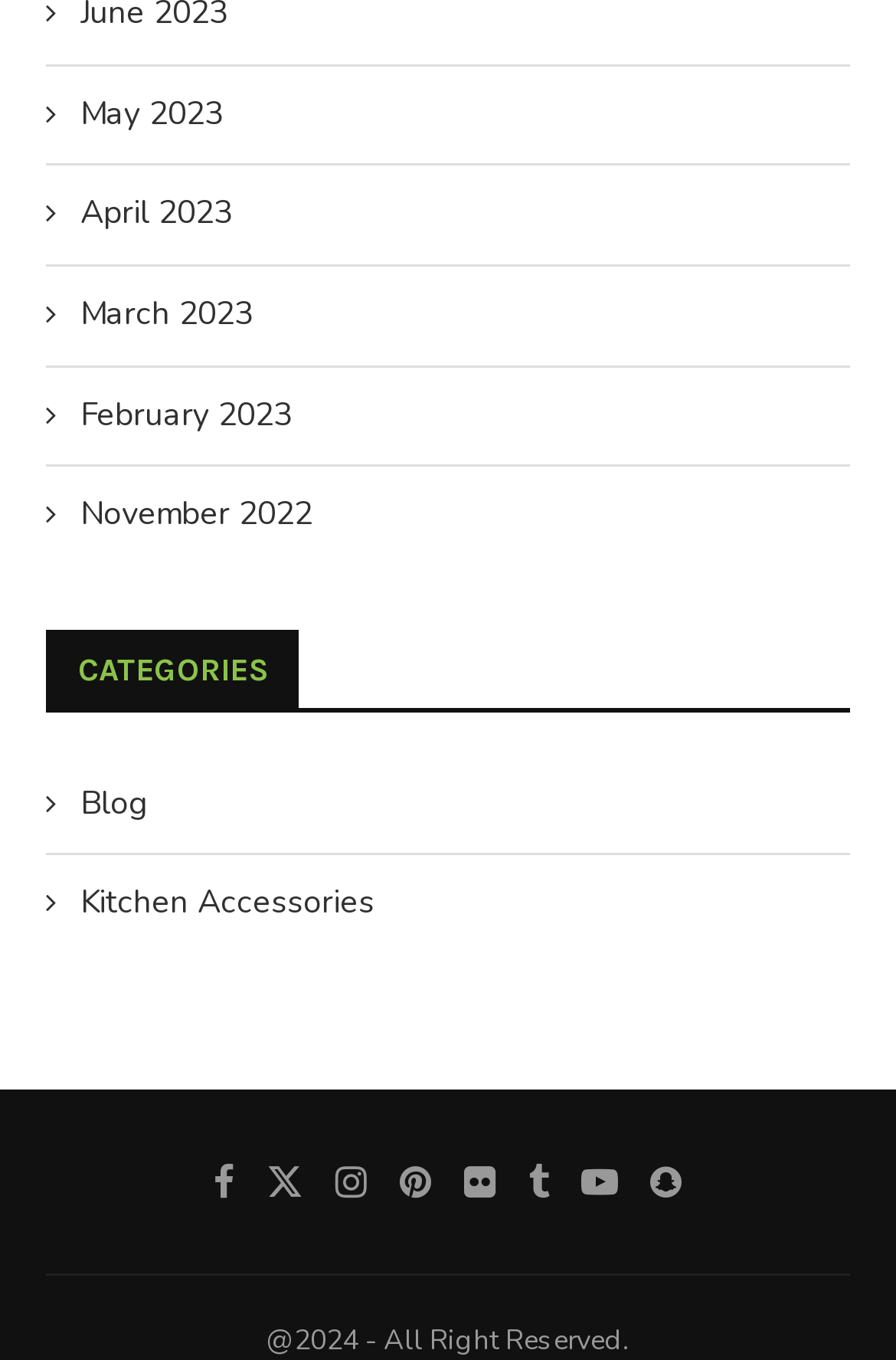How many social media links are there?
Can you provide an in-depth and detailed response to the question?

I counted the number of social media links at the bottom of the webpage, which are Facebook, Twitter, Instagram, Pinterest, Flickr, Tumblr, and Youtube, and found that there are 7 in total.